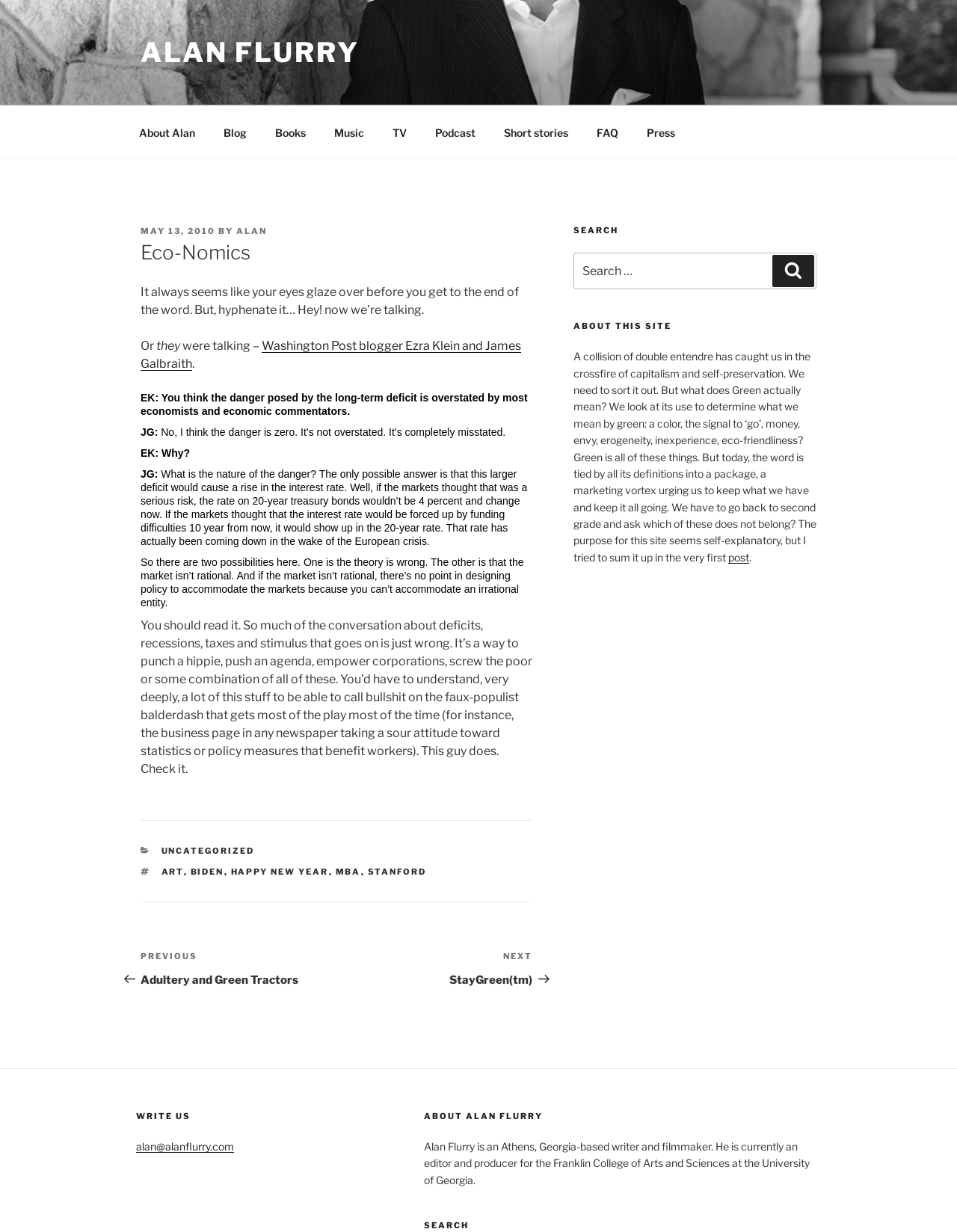Locate the bounding box coordinates of the region to be clicked to comply with the following instruction: "Go to the next post". The coordinates must be four float numbers between 0 and 1, in the form [left, top, right, bottom].

[0.352, 0.771, 0.556, 0.801]